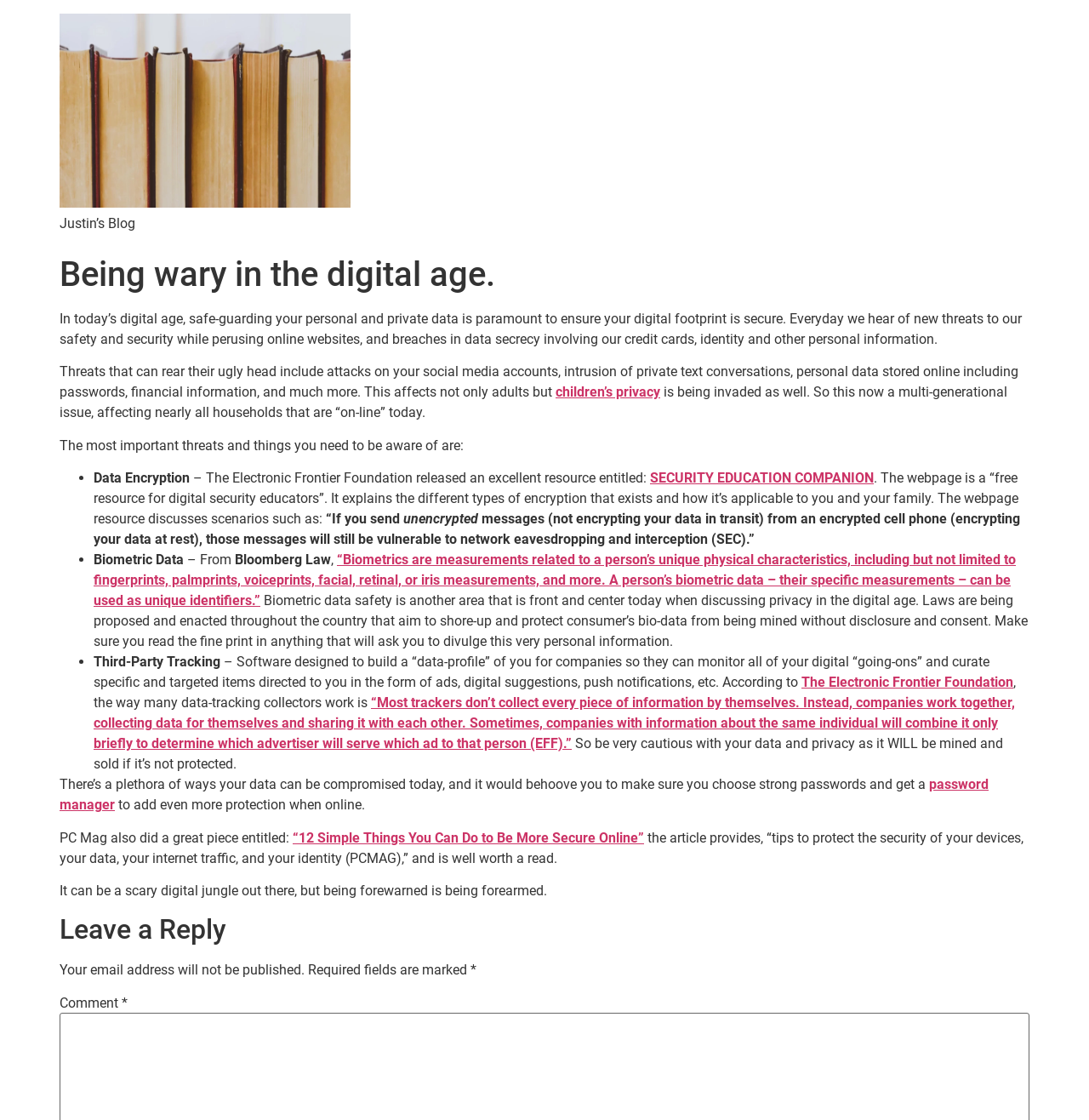Explain the contents of the webpage comprehensively.

This webpage is a blog post titled "Being wary in the digital age" by Justin J. McCoy. At the top, there is a link to "Old Textbooks" accompanied by an image. Below that, the blog title is displayed prominently, followed by a brief introduction to the importance of safeguarding personal and private data in the digital age.

The main content of the blog post is divided into sections, each highlighting a specific threat to digital security. The first section discusses the various threats to personal data, including attacks on social media accounts, intrusion of private text conversations, and breaches of data secrecy involving credit cards, identity, and other personal information.

The next section lists several key areas of concern, including data, encryption, biometric data, and third-party tracking. Each of these areas is explained in detail, with links to external resources, such as the Electronic Frontier Foundation, providing additional information.

Throughout the blog post, there are several links to external resources, including articles and websites, that provide further guidance on how to protect digital security. The post concludes with a warning about the importance of being cautious with personal data and a recommendation to use strong passwords and a password manager.

At the bottom of the page, there is a section for leaving a reply, with fields for entering a comment, email address, and other information. The webpage also includes a heading "Leave a Reply" and a note indicating that email addresses will not be published.